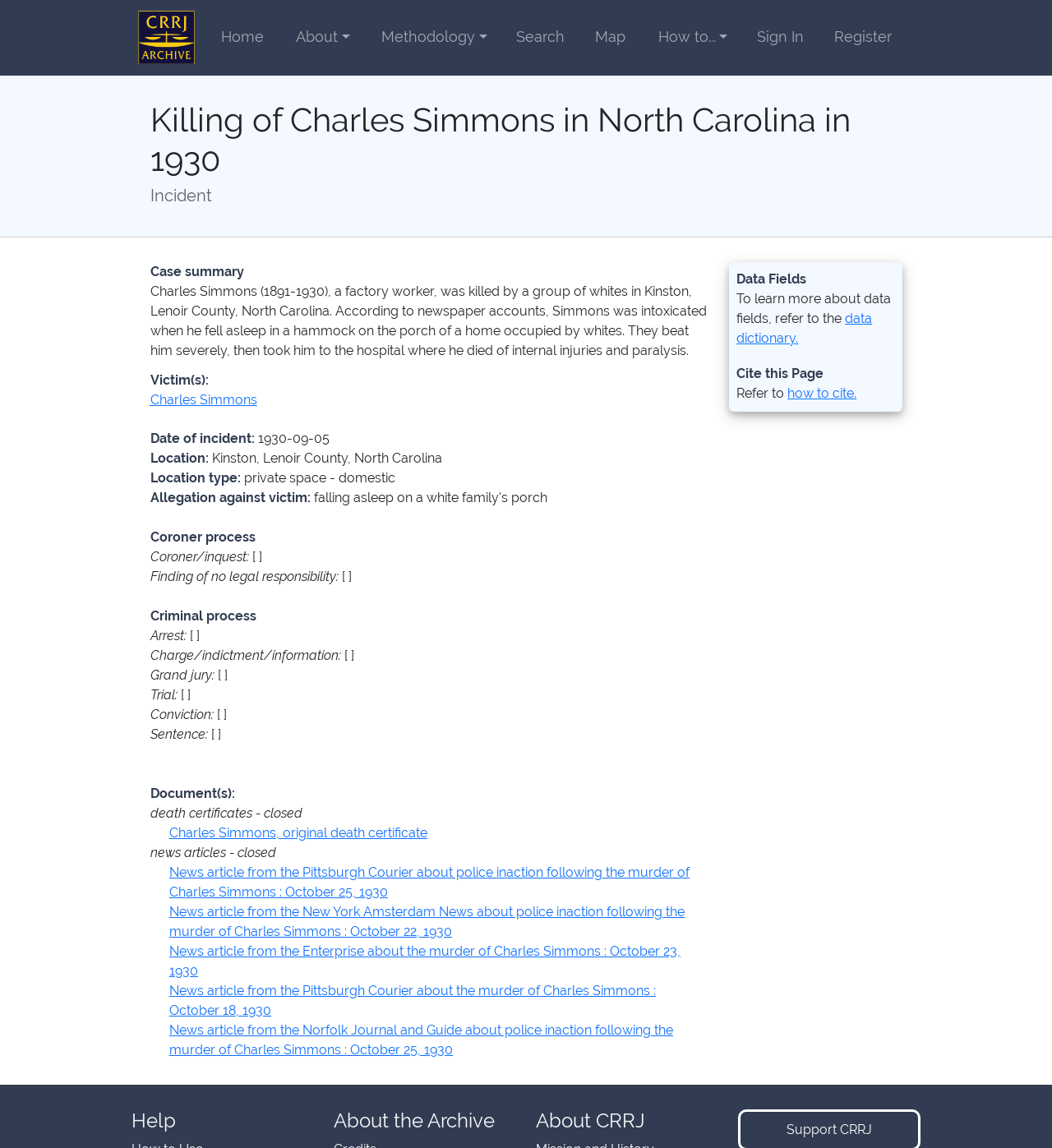Please respond in a single word or phrase: 
What is the name of the archive?

The Burnham-Nobles Digital Archive